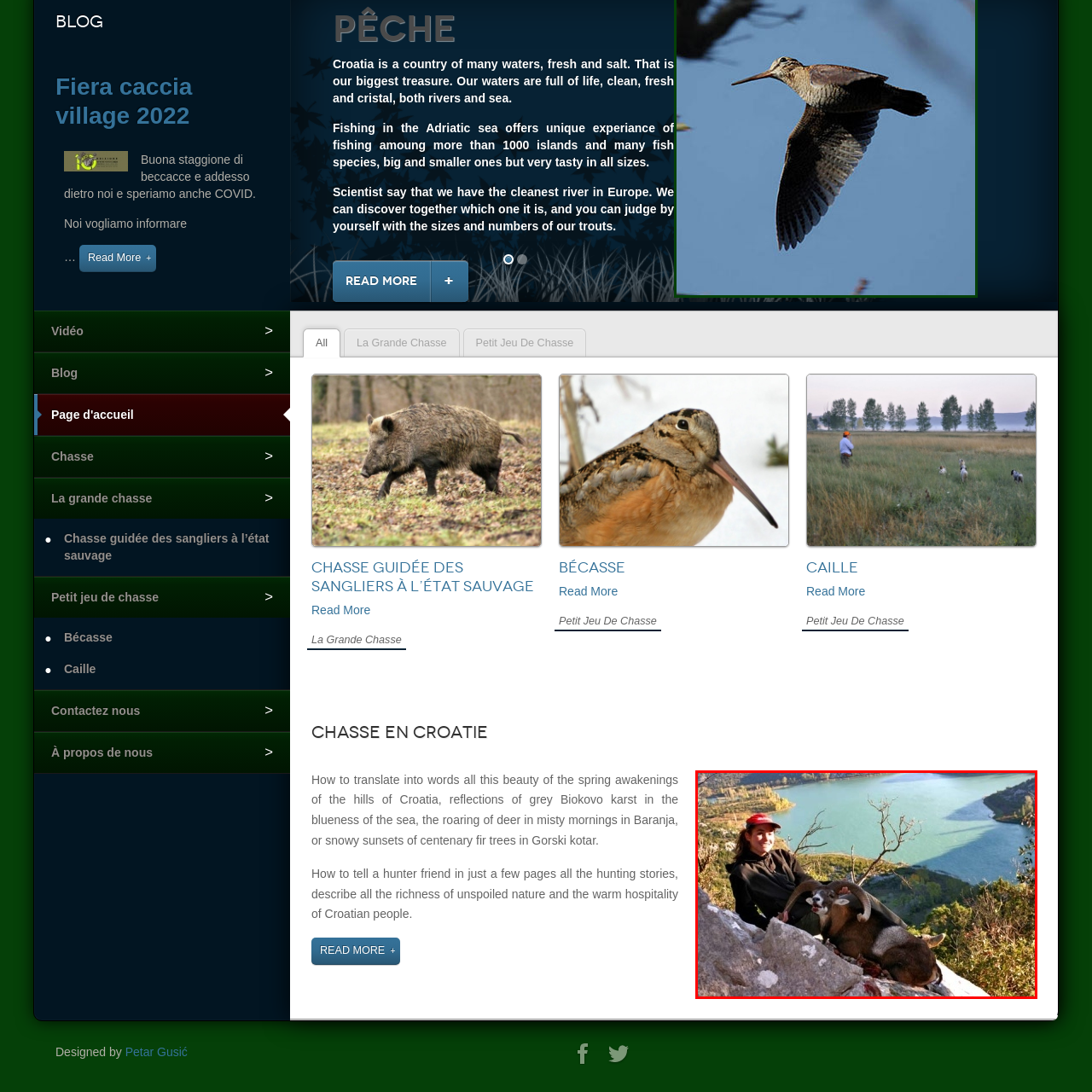Offer a detailed account of the image that is framed by the red bounding box.

The image captures a serene moment in the Croatian wilderness, showcasing a hunter sitting on a rocky ledge overlooking a stunning lake. The hunter, wearing a red cap and a black jacket, poses beside a recently hunted animal, displaying a proud expression. In the background, the picturesque landscape features lush greenery and a sparkling blue lake that reflects the clear sky, embodying the natural beauty of Croatia. This scene encapsulates both the thrill of the hunt and the breathtaking scenery that hunters and nature enthusiasts alike cherish in this region, highlighting Croatia's reputation as a hunting paradise rich in wildlife and stunning vistas.